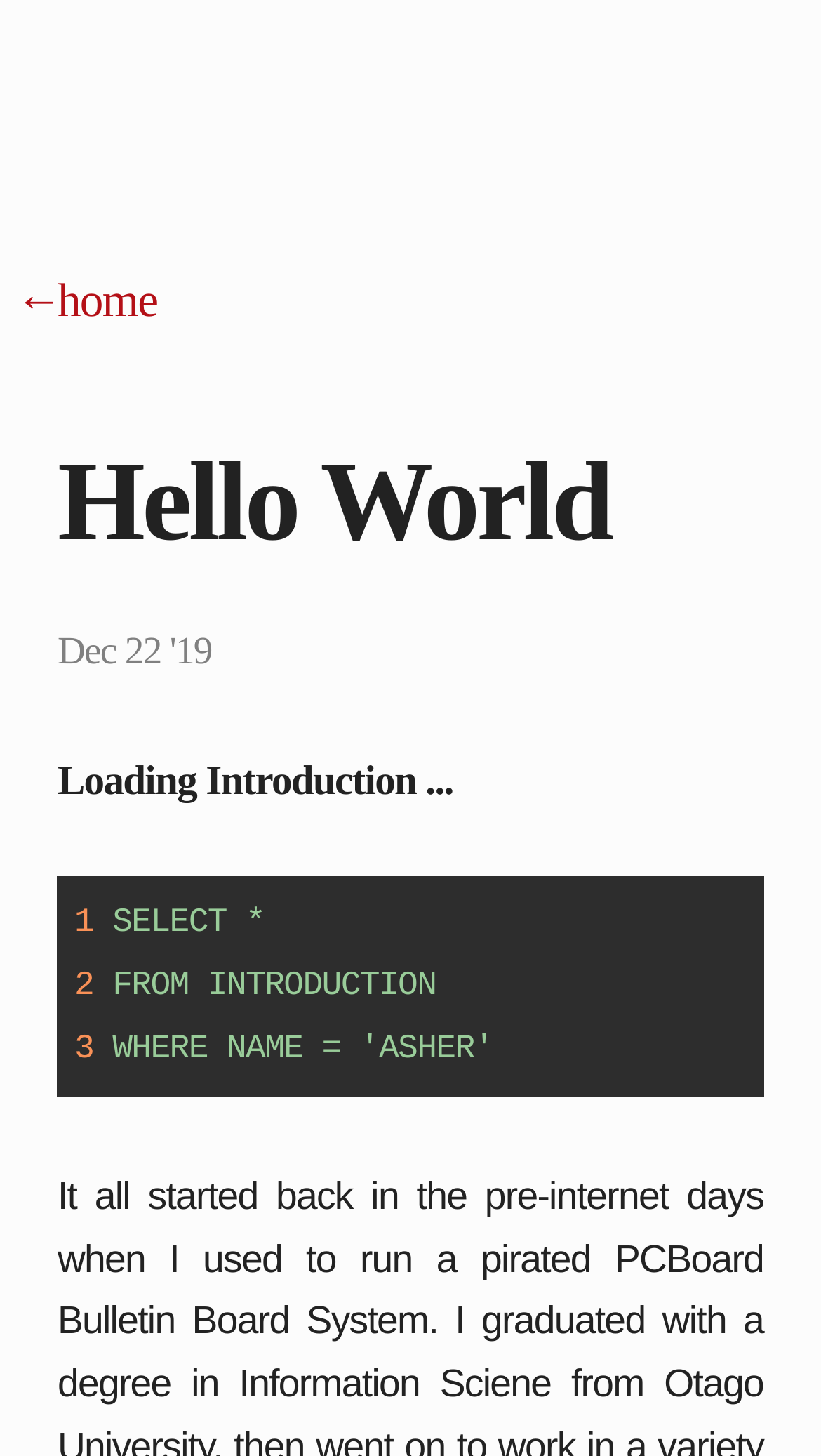What is the text below the 'Hello World' heading?
Respond with a short answer, either a single word or a phrase, based on the image.

Loading Introduction...